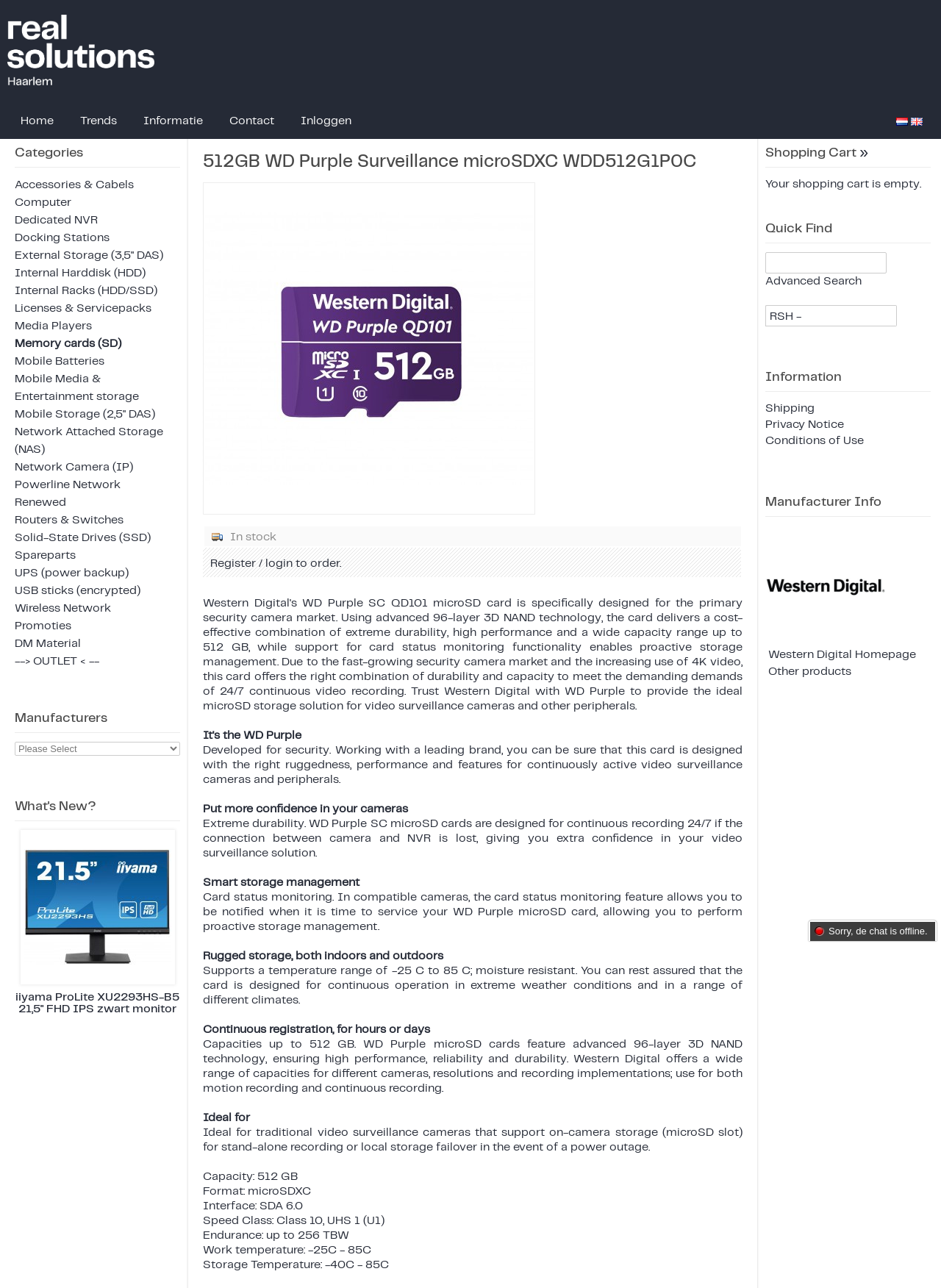Determine the bounding box coordinates for the area that needs to be clicked to fulfill this task: "Click on the 'Register / login to order' link". The coordinates must be given as four float numbers between 0 and 1, i.e., [left, top, right, bottom].

[0.223, 0.433, 0.362, 0.442]